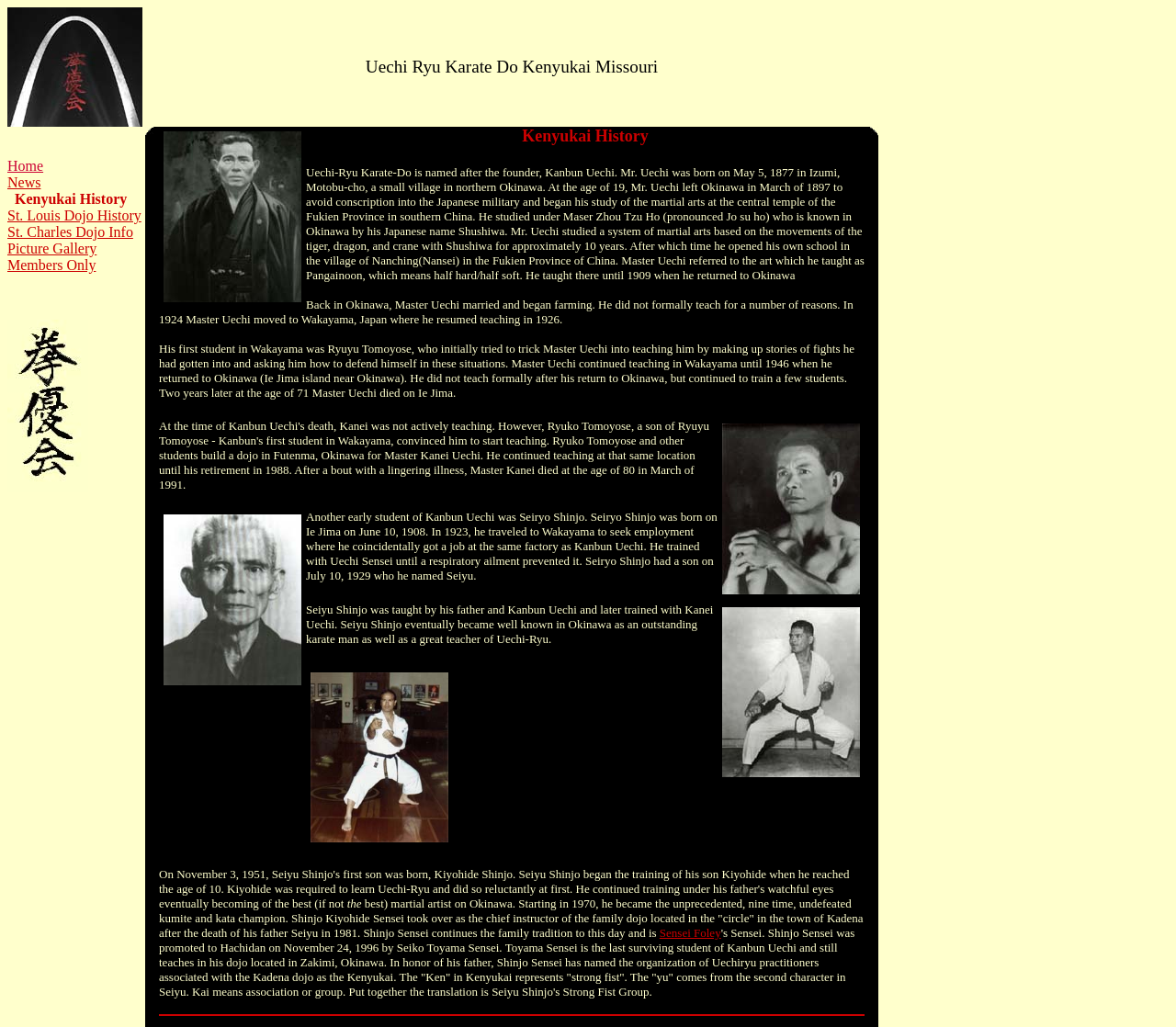Provide the bounding box coordinates, formatted as (top-left x, top-left y, bottom-right x, bottom-right y), with all values being floating point numbers between 0 and 1. Identify the bounding box of the UI element that matches the description: St. Charles Dojo Info

[0.006, 0.218, 0.113, 0.233]